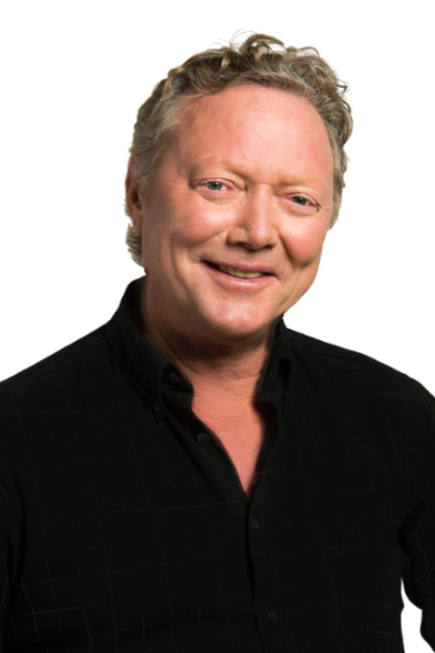Describe the scene in the image with detailed observations.

This image features Kim Hughes, a prominent figure renowned for his achievements in cricket, particularly as the only West Australian to captain an Australian test cricket team. He is depicted smiling warmly, dressed in a classic black shirt, which complements his approachable demeanor. With his light, curly hair slightly tousled, he exudes confidence and charisma, embodying the essence of an engaging speaker. Underneath the image, a brief description highlights his expertise in discussing topics like "The Psychology of Winning," showcasing his unique insights and ability to inspire audiences. This portrayal aligns well with his role as a speaker and entertainer, adding to his appeal for events focused on leadership and motivation.